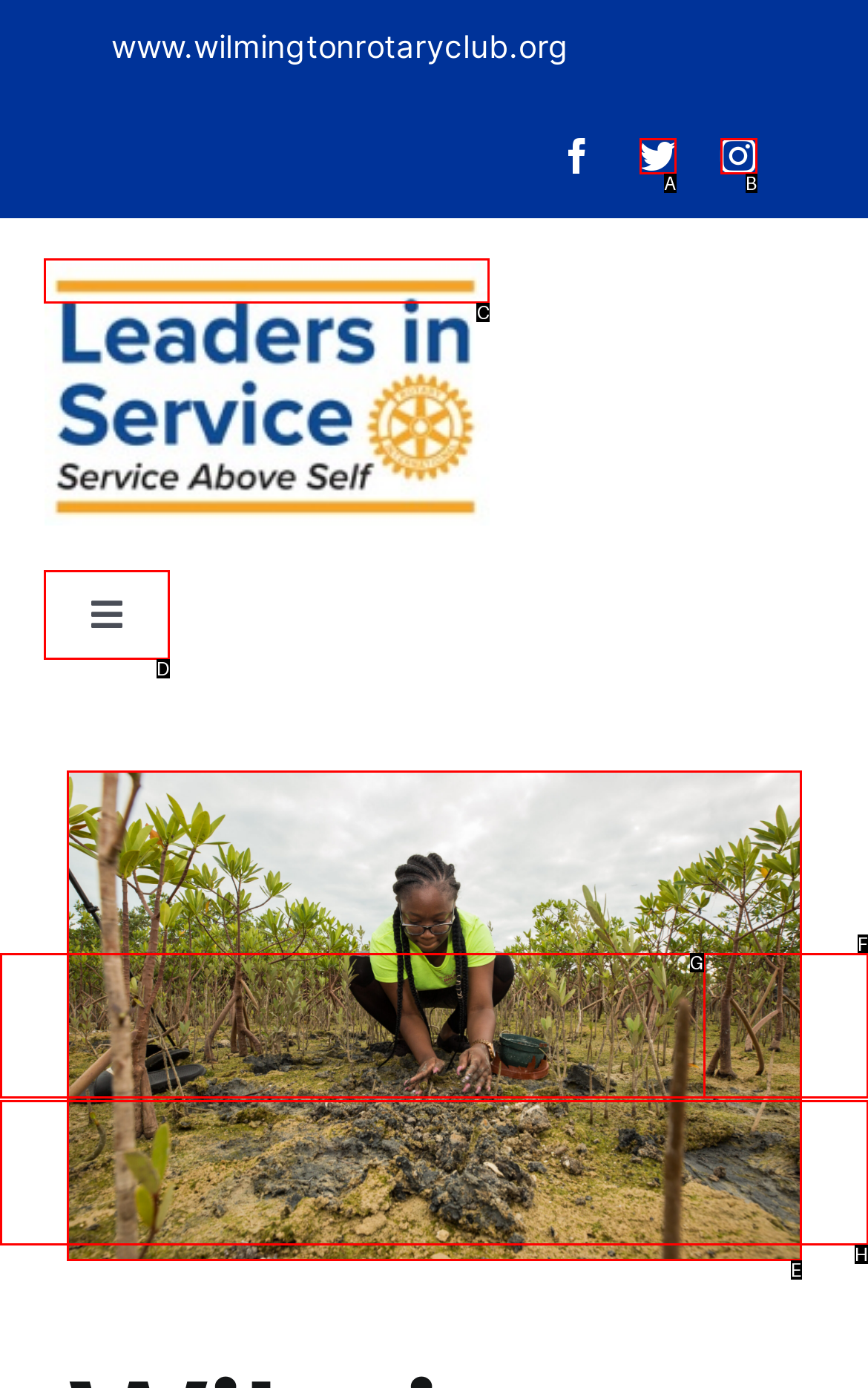To perform the task "Open menu", which UI element's letter should you select? Provide the letter directly.

D